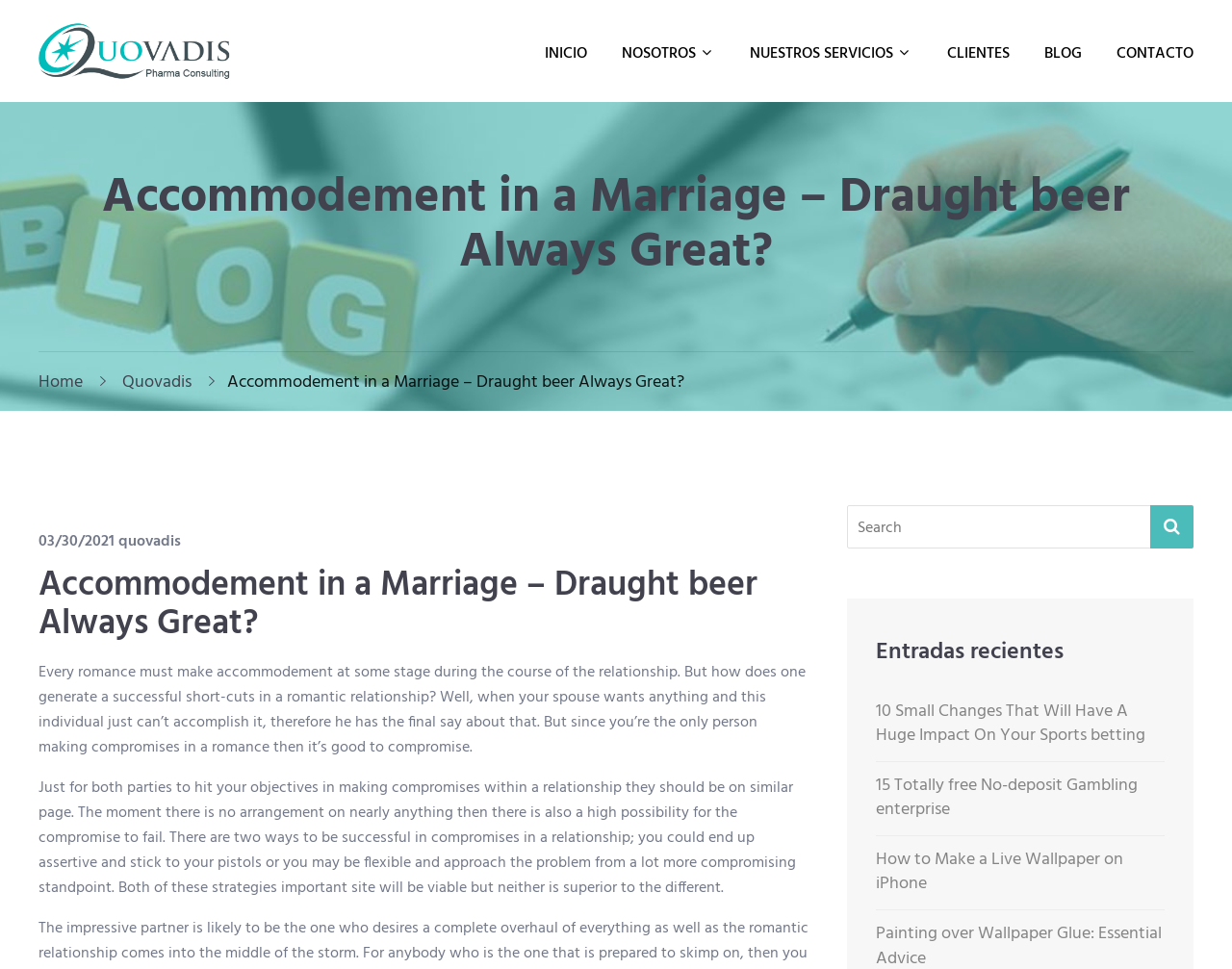What is the purpose of the search box?
Please answer the question with a detailed response using the information from the screenshot.

The search box is located in the top-right corner of the webpage, and it allows users to search for specific content within the website. The search box is accompanied by a button labeled 'Search'.